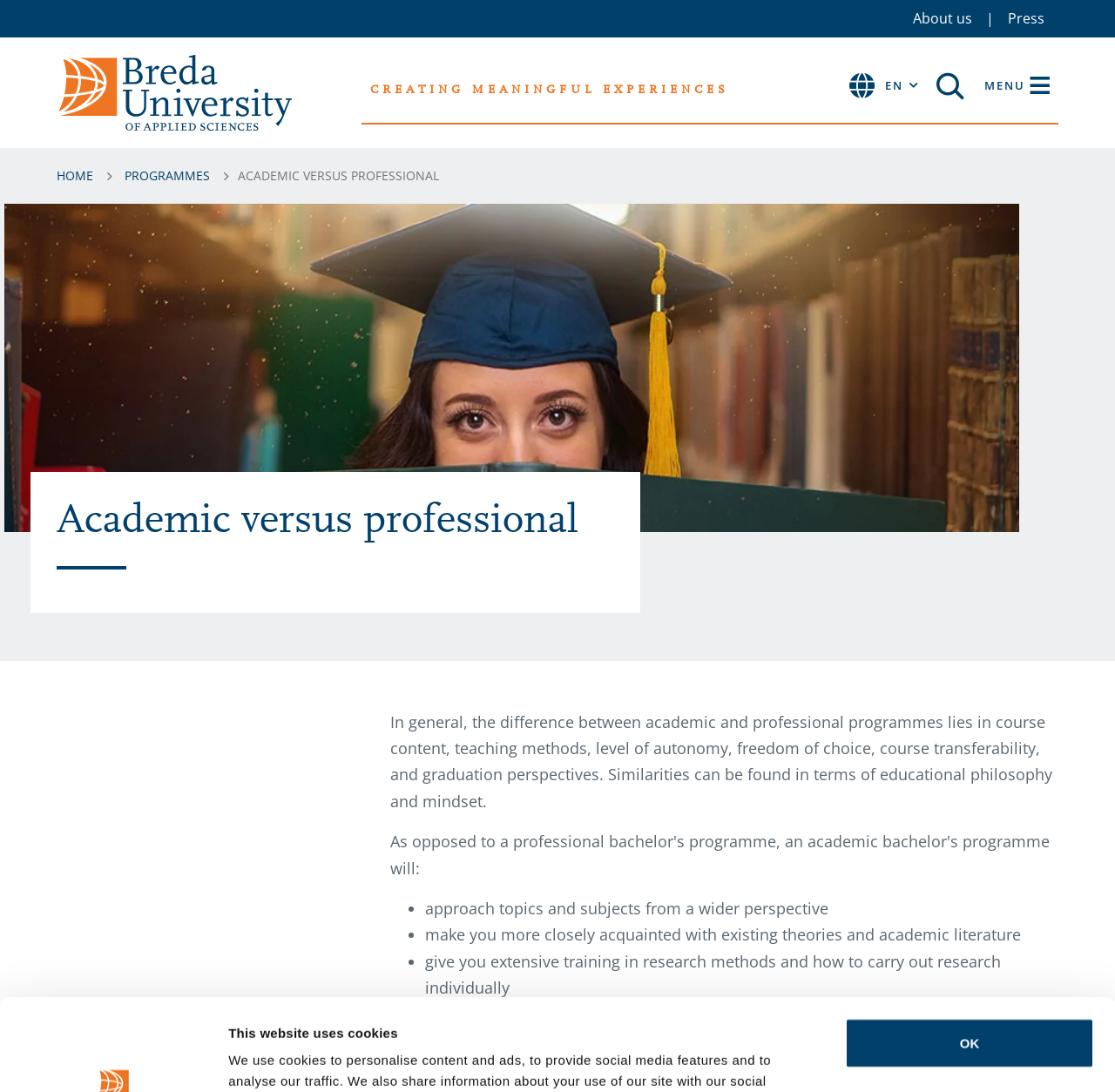Identify the bounding box coordinates of the region I need to click to complete this instruction: "Click the OK button".

[0.758, 0.829, 0.981, 0.875]